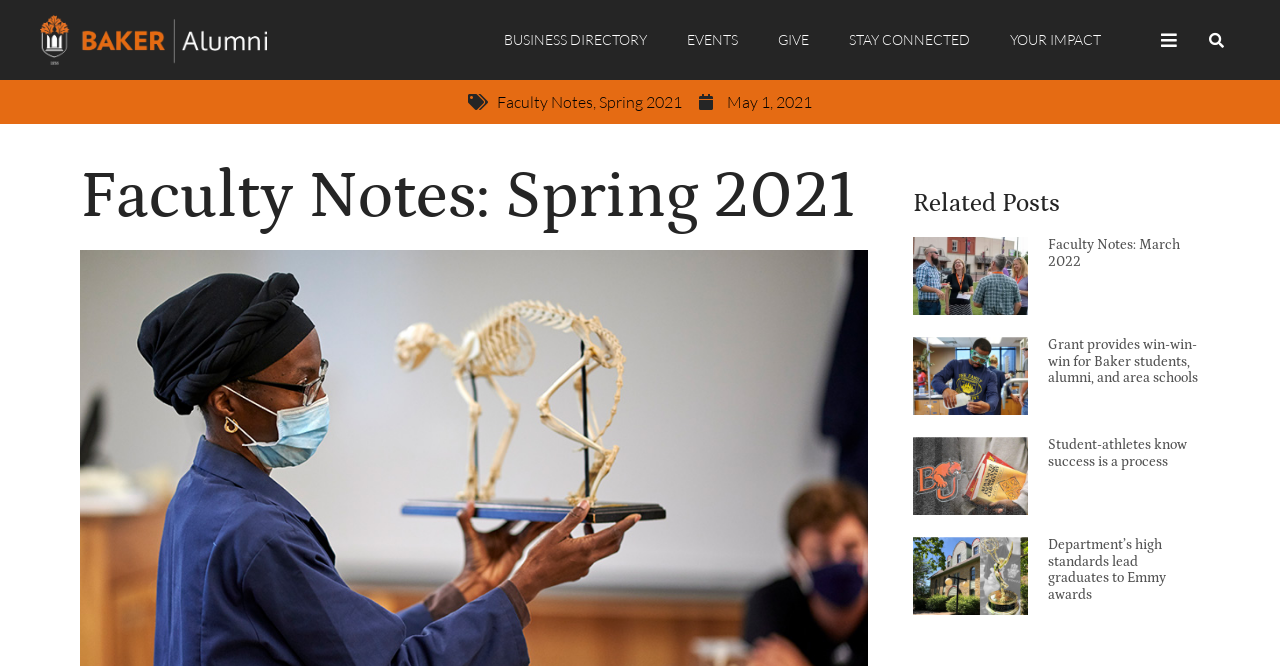Please determine and provide the text content of the webpage's heading.

Faculty Notes: Spring 2021